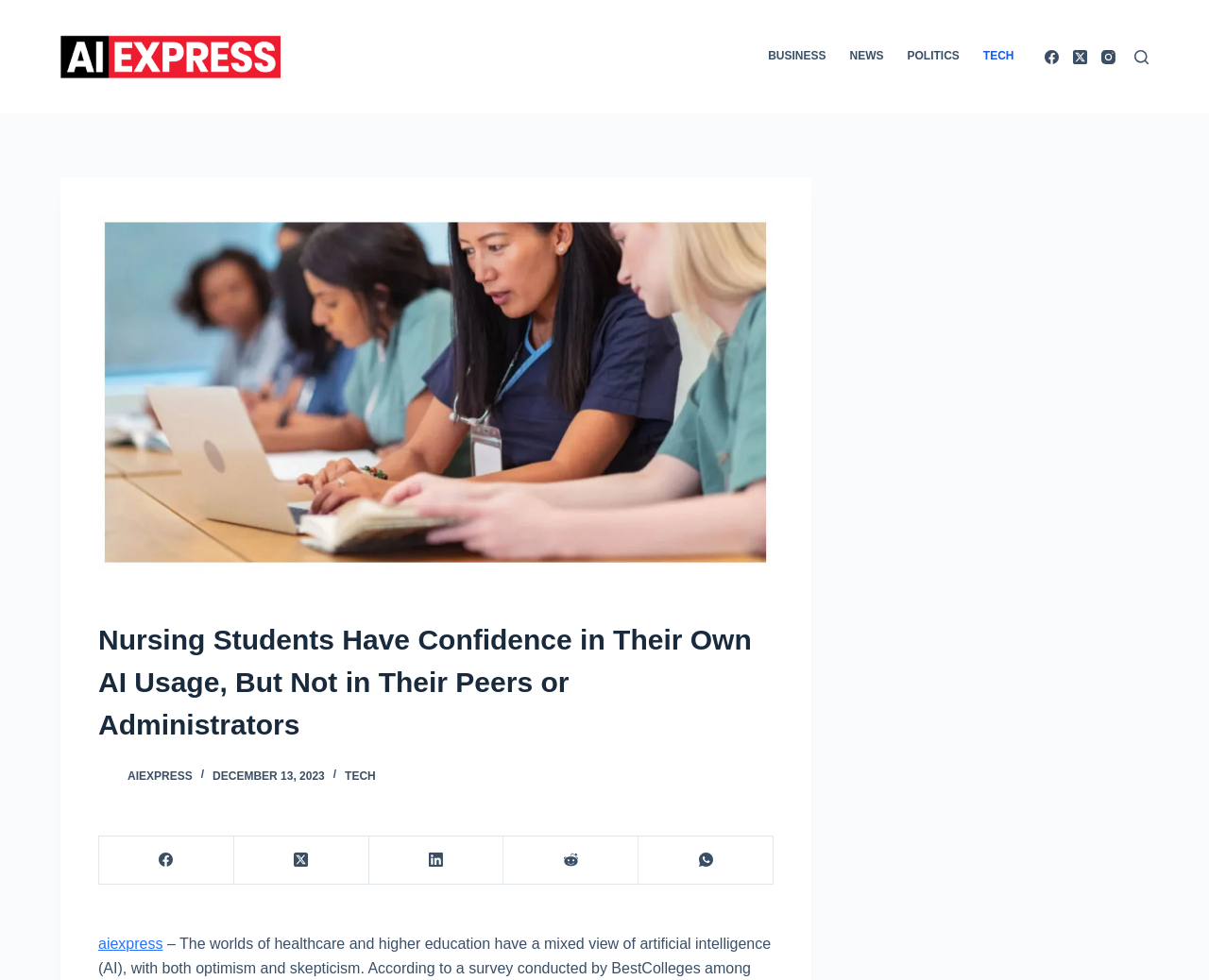Respond with a single word or phrase for the following question: 
What is the logo of this website?

Ai Express logo